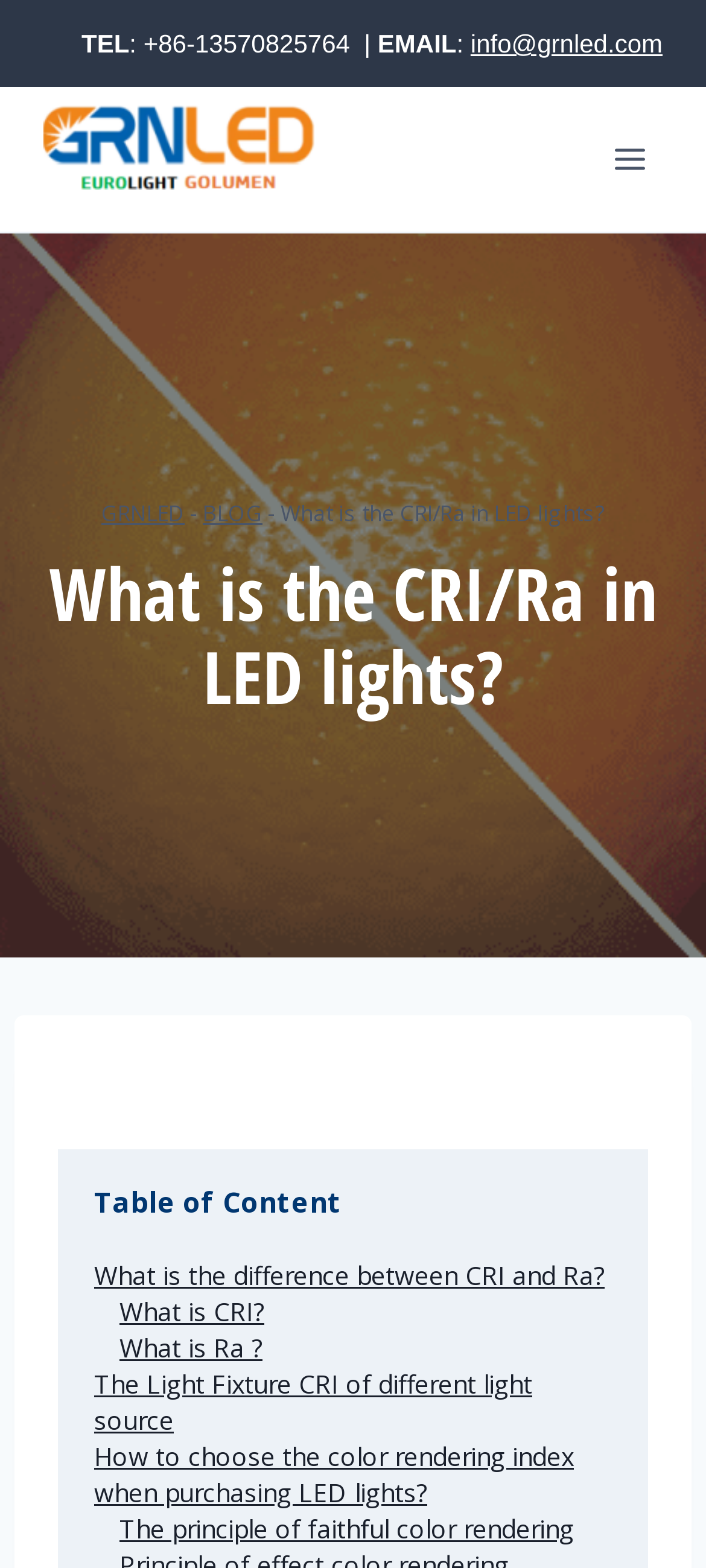Please locate the UI element described by "BLOG" and provide its bounding box coordinates.

[0.287, 0.317, 0.372, 0.336]